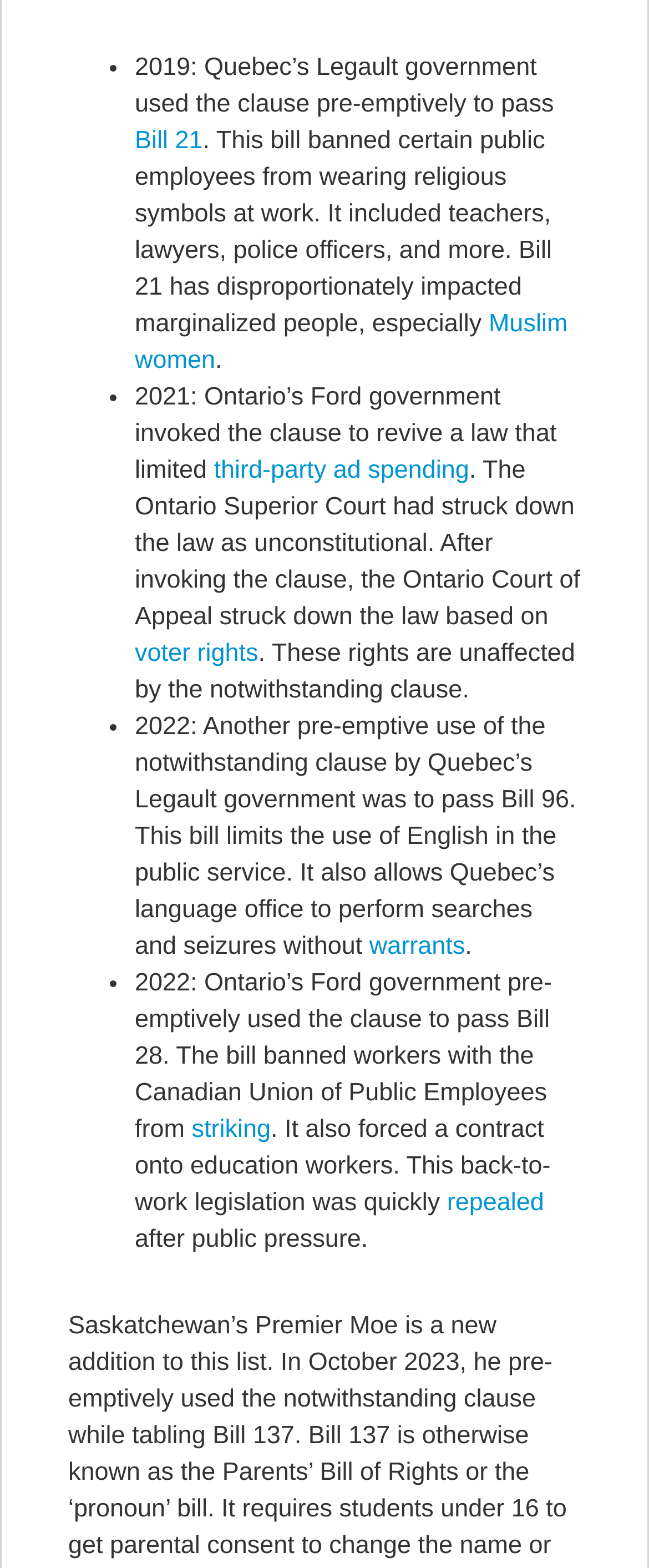What happened to the back-to-work legislation in Ontario in 2022?
Please use the visual content to give a single word or phrase answer.

repealed